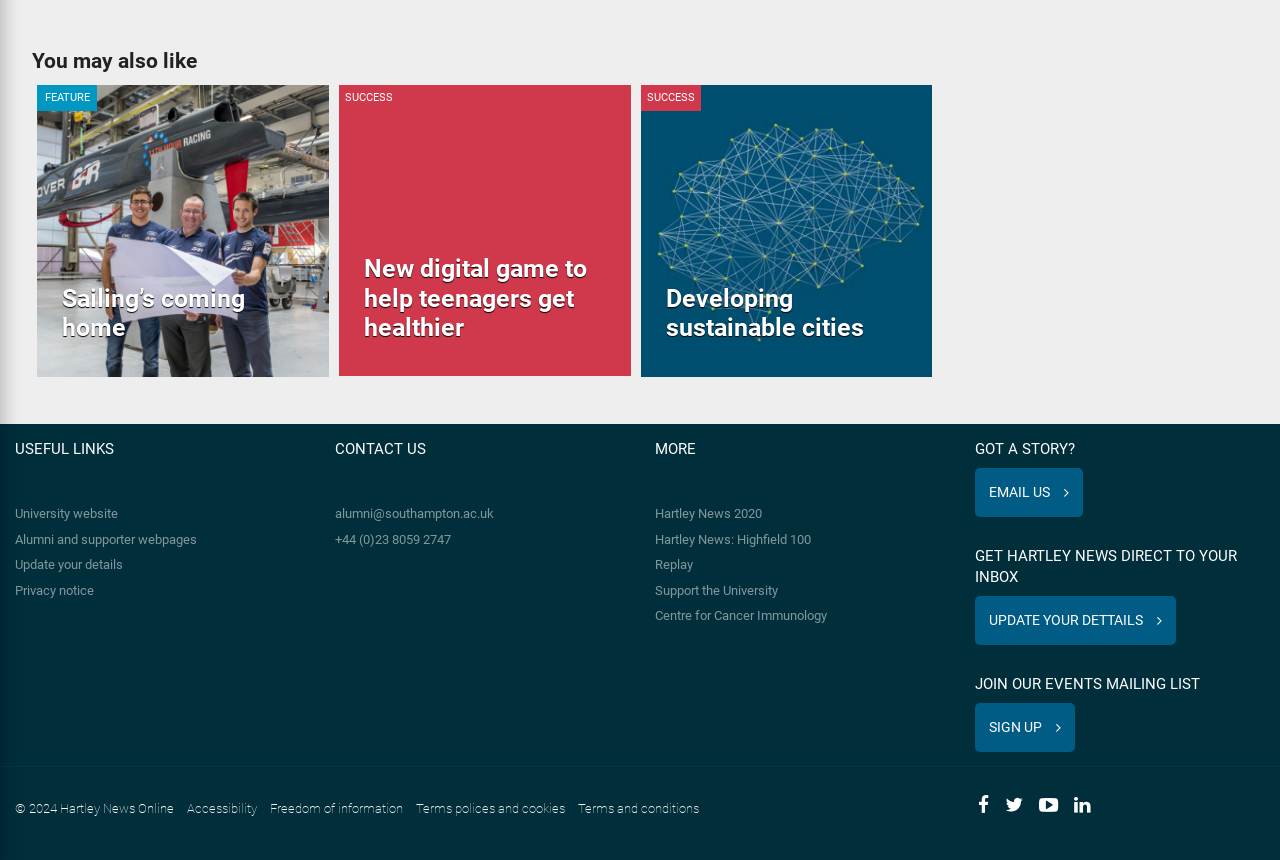Provide the bounding box coordinates of the section that needs to be clicked to accomplish the following instruction: "Contact us via 'alumni@southampton.ac.uk'."

[0.262, 0.588, 0.386, 0.606]